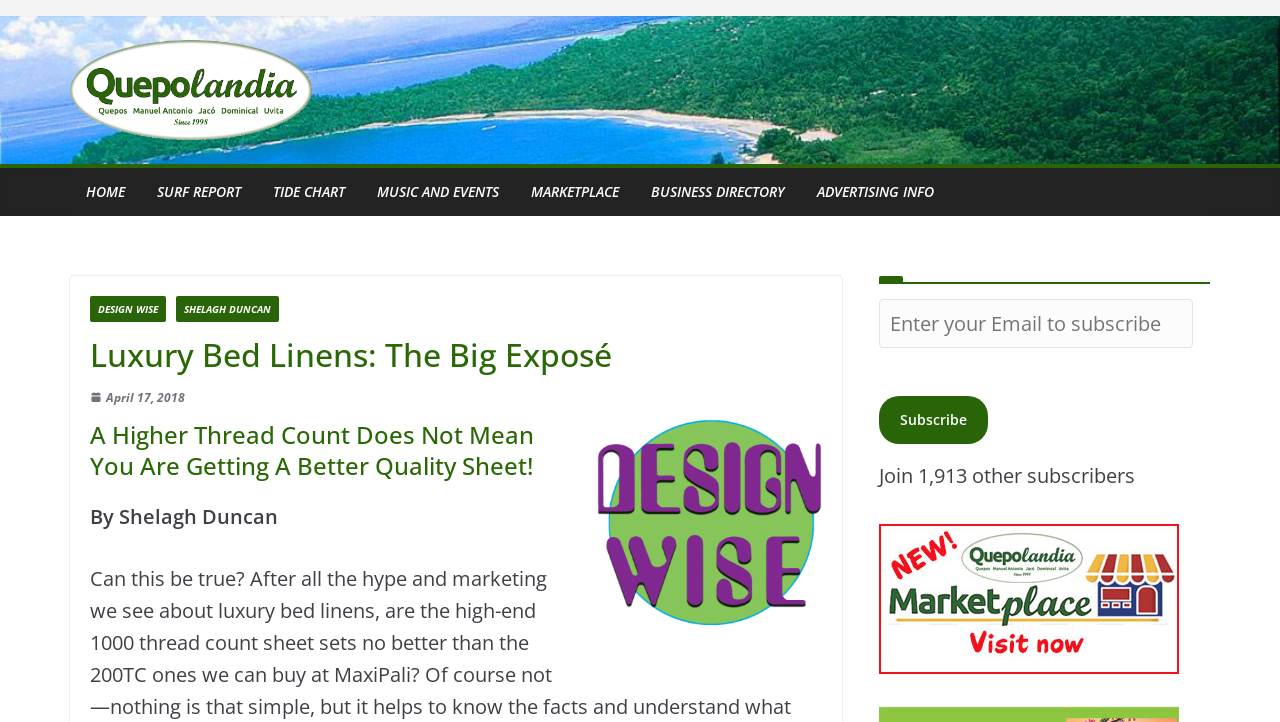Respond to the following question with a brief word or phrase:
What is the date mentioned in the article?

April 17, 2018